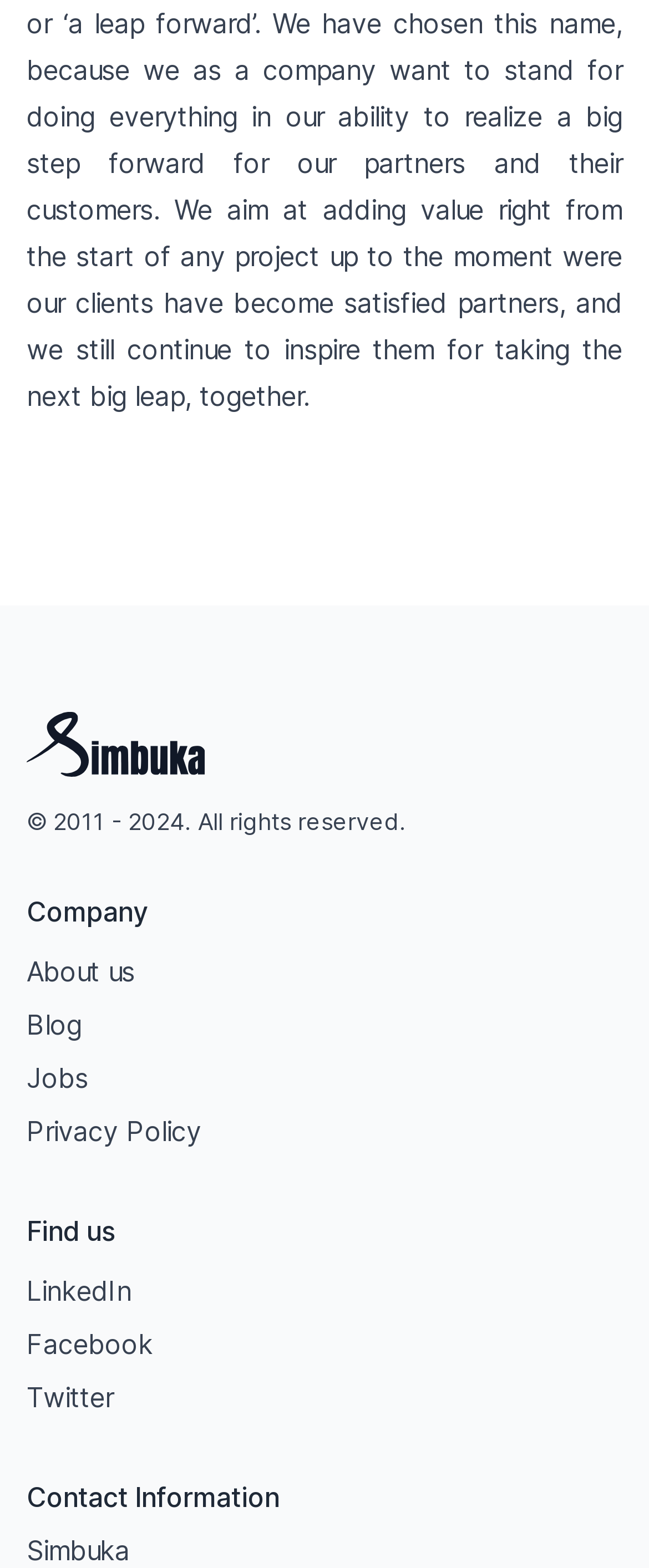Please find the bounding box coordinates in the format (top-left x, top-left y, bottom-right x, bottom-right y) for the given element description. Ensure the coordinates are floating point numbers between 0 and 1. Description: Jobs

[0.021, 0.67, 0.156, 0.704]